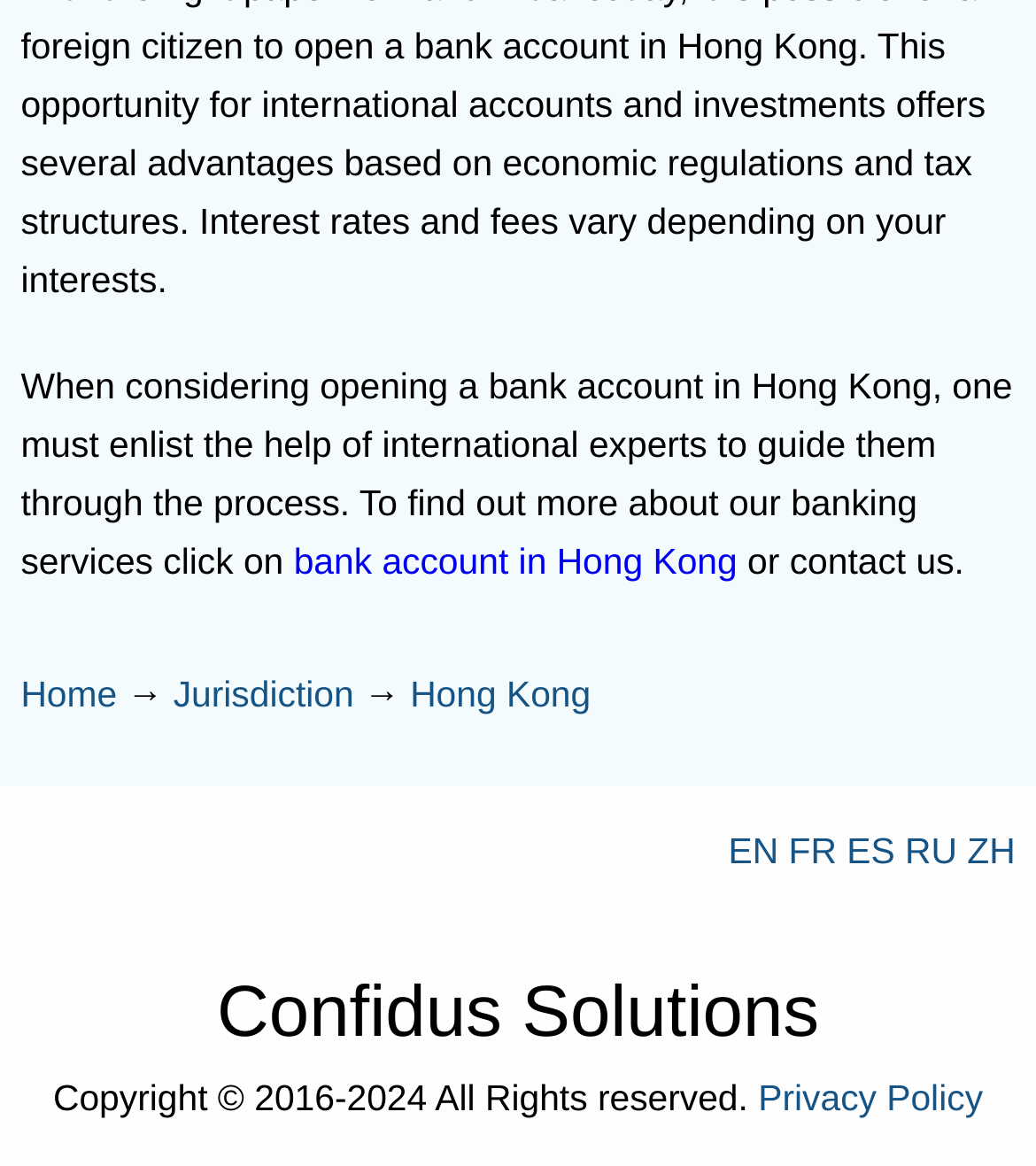Identify the bounding box coordinates of the section to be clicked to complete the task described by the following instruction: "Select English language". The coordinates should be four float numbers between 0 and 1, formatted as [left, top, right, bottom].

[0.703, 0.713, 0.751, 0.747]